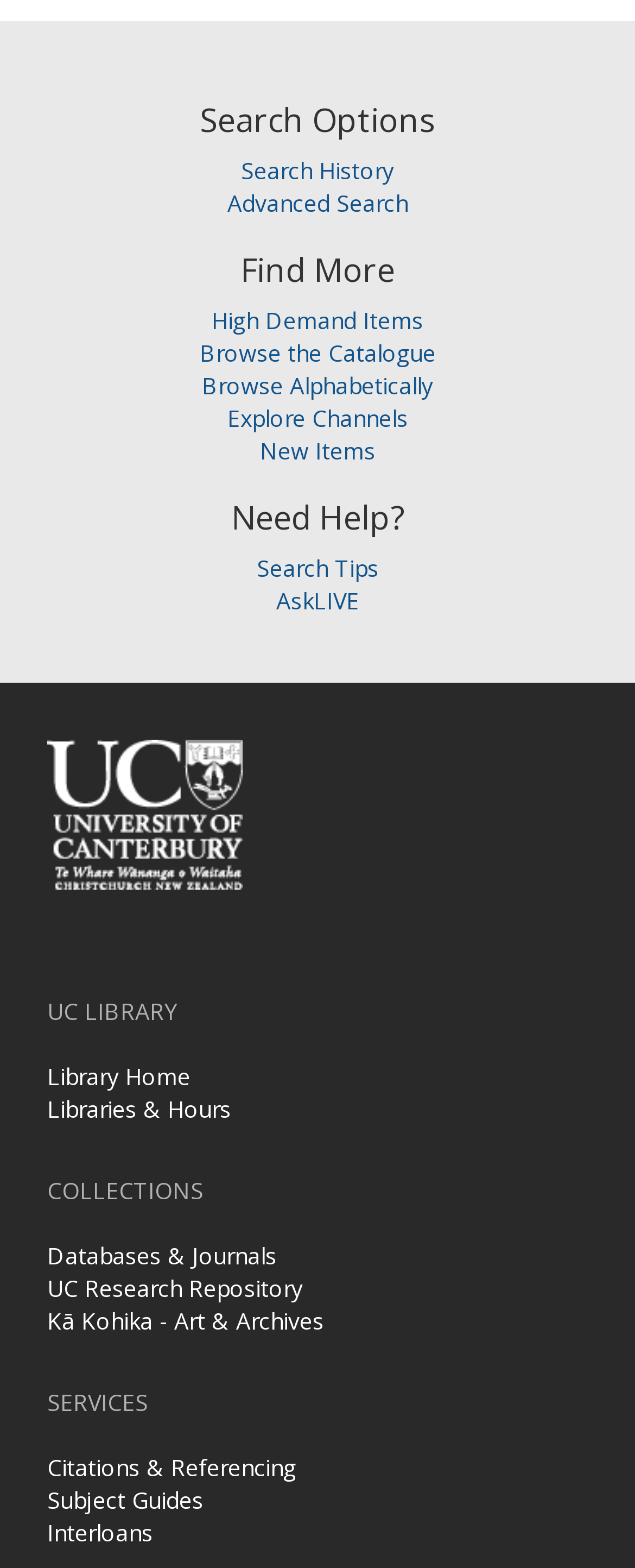Please provide a short answer using a single word or phrase for the question:
What are the search options?

Search History, Advanced Search